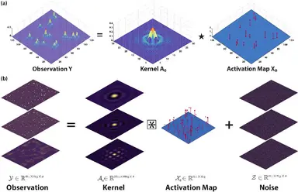How many plots are shown in part (a) of the image?
Make sure to answer the question with a detailed and comprehensive explanation.

Part (a) of the image consists of three three-dimensional plots, which illustrate the relationships between the observation Y, the kernel A_k, and the activation map X_k.